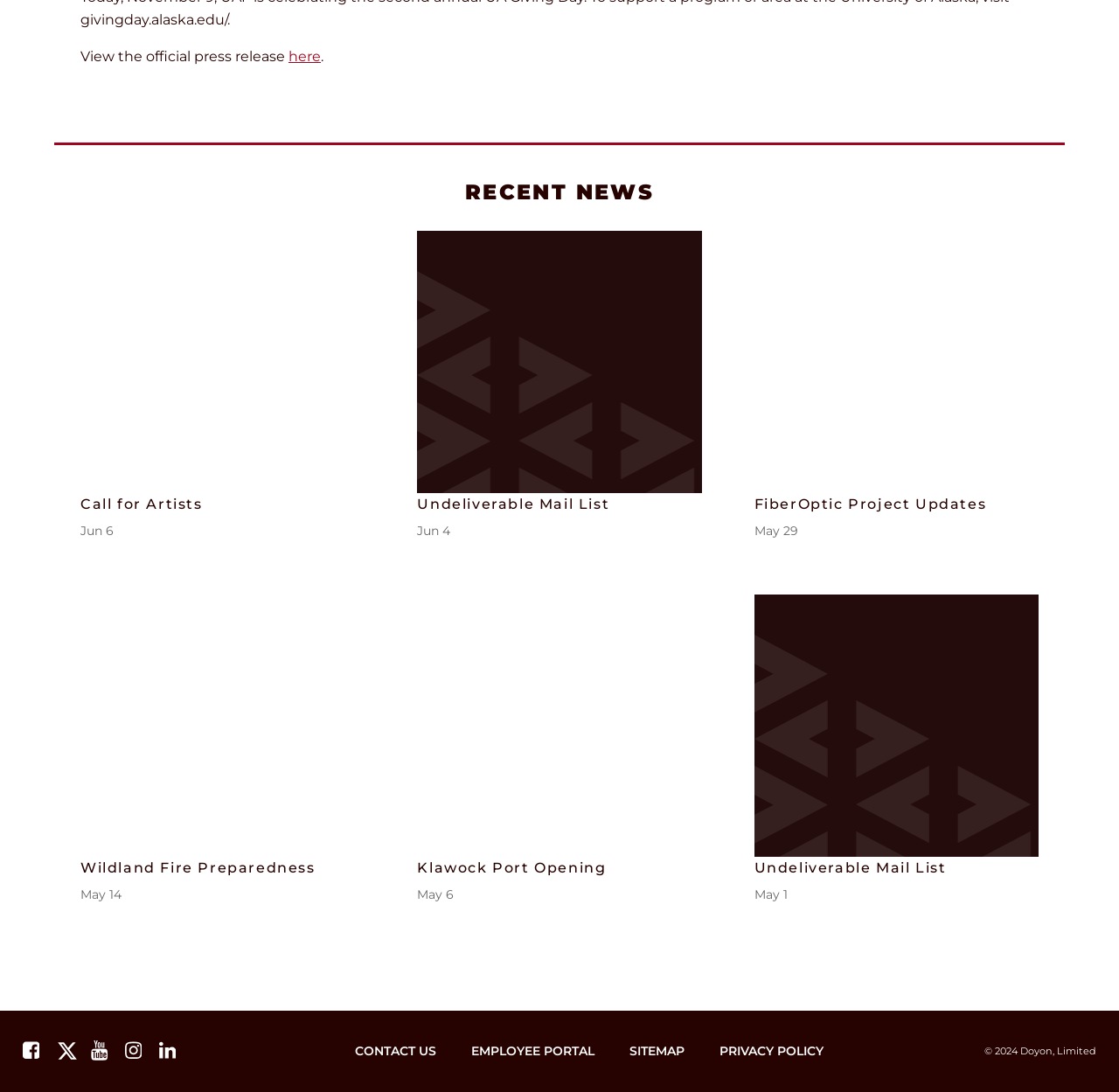Can you find the bounding box coordinates for the element to click on to achieve the instruction: "Browse apps"?

None